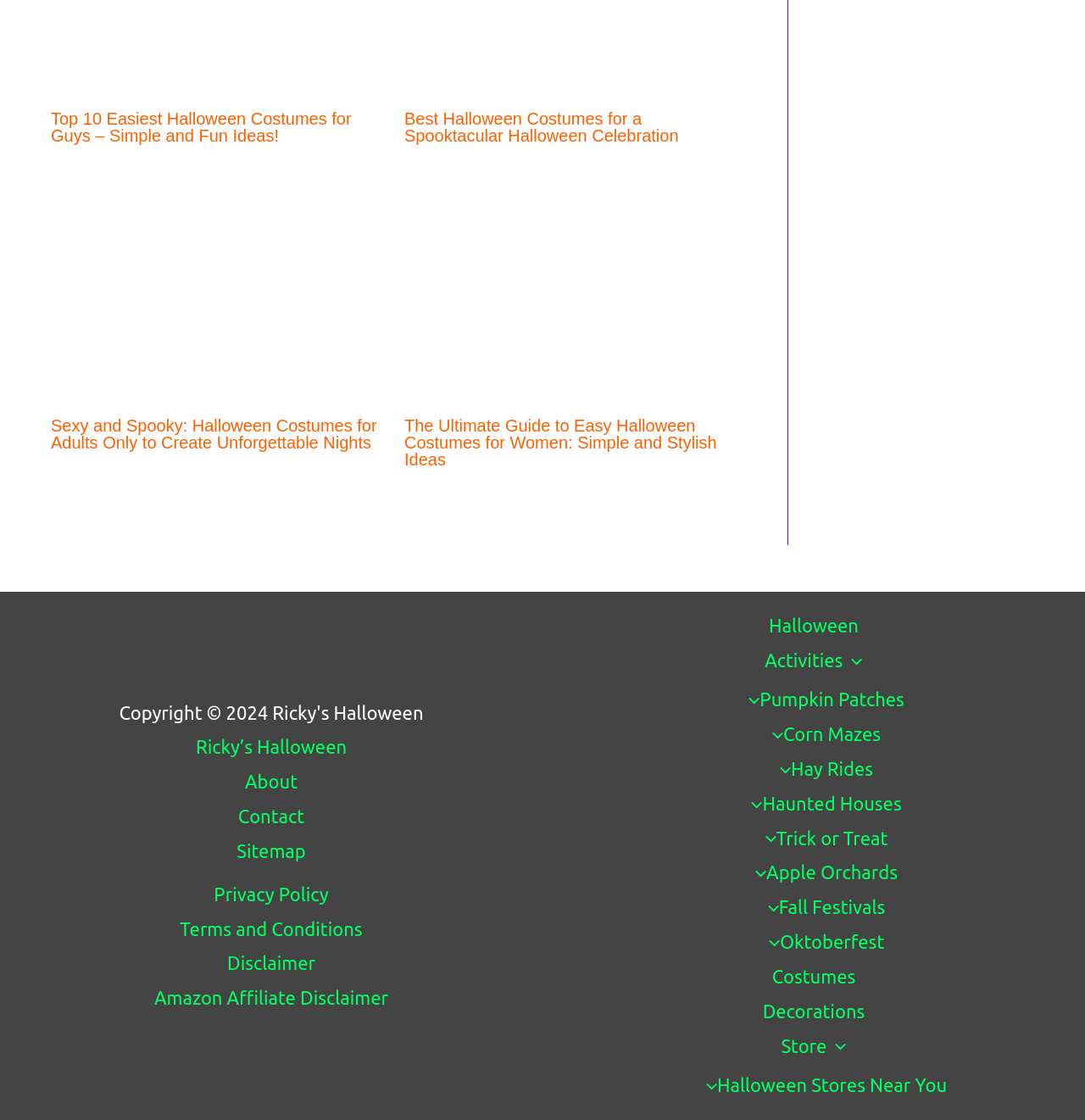What type of activities are listed in the footer?
Refer to the image and give a detailed answer to the query.

The footer of the webpage lists various Halloween-related activities, including pumpkin patches, corn mazes, hay rides, haunted houses, and trick or treating, which are likely links to more information or resources on these topics.